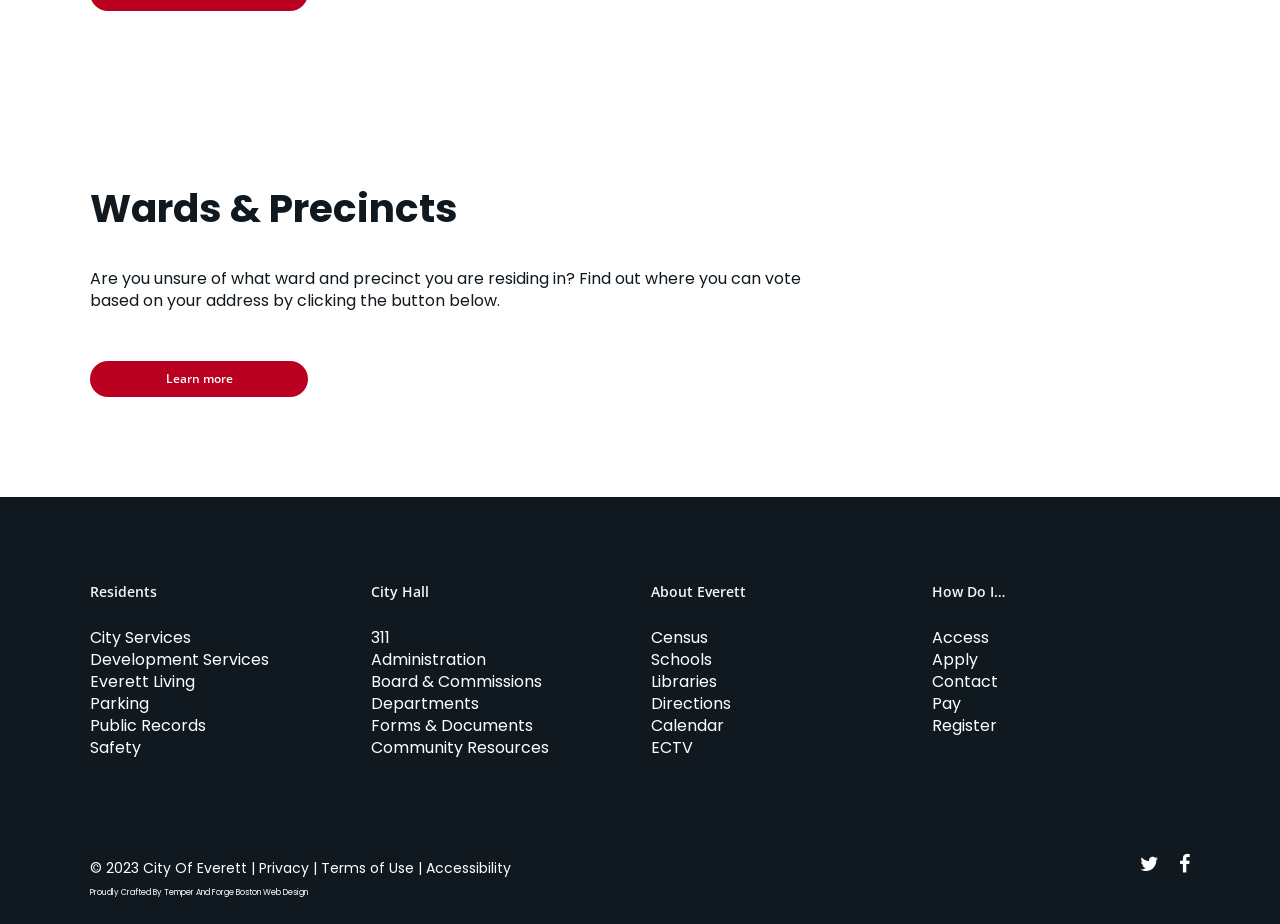What is the name of the company that crafted the webpage?
Please give a detailed and elaborate answer to the question.

The webpage's footer contains the text 'Proudly Crafted By Temper And Forge', indicating that Temper And Forge is the company responsible for designing and developing the webpage.